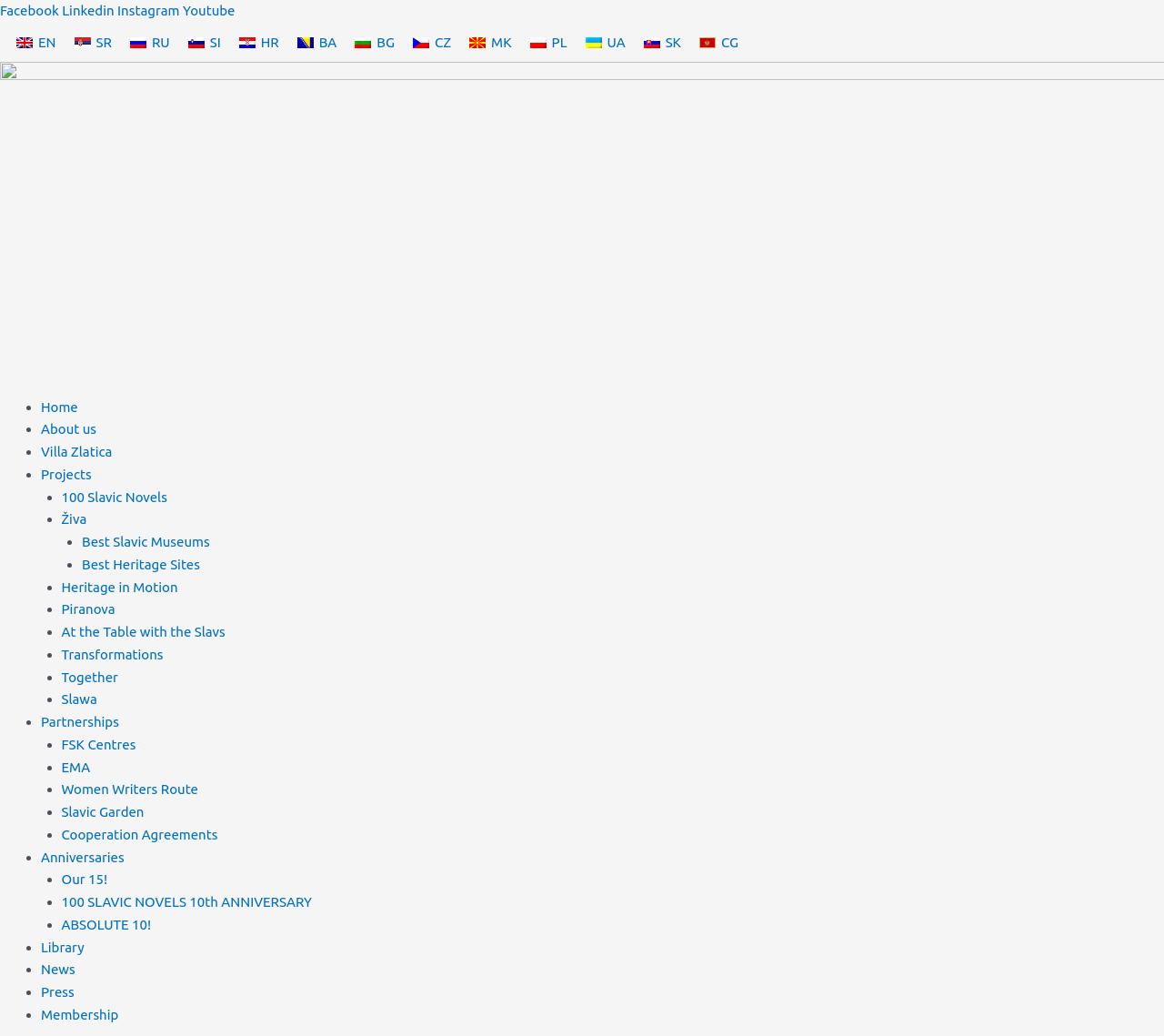Determine the bounding box for the UI element that matches this description: "Cooperation Agreements".

[0.053, 0.798, 0.187, 0.813]